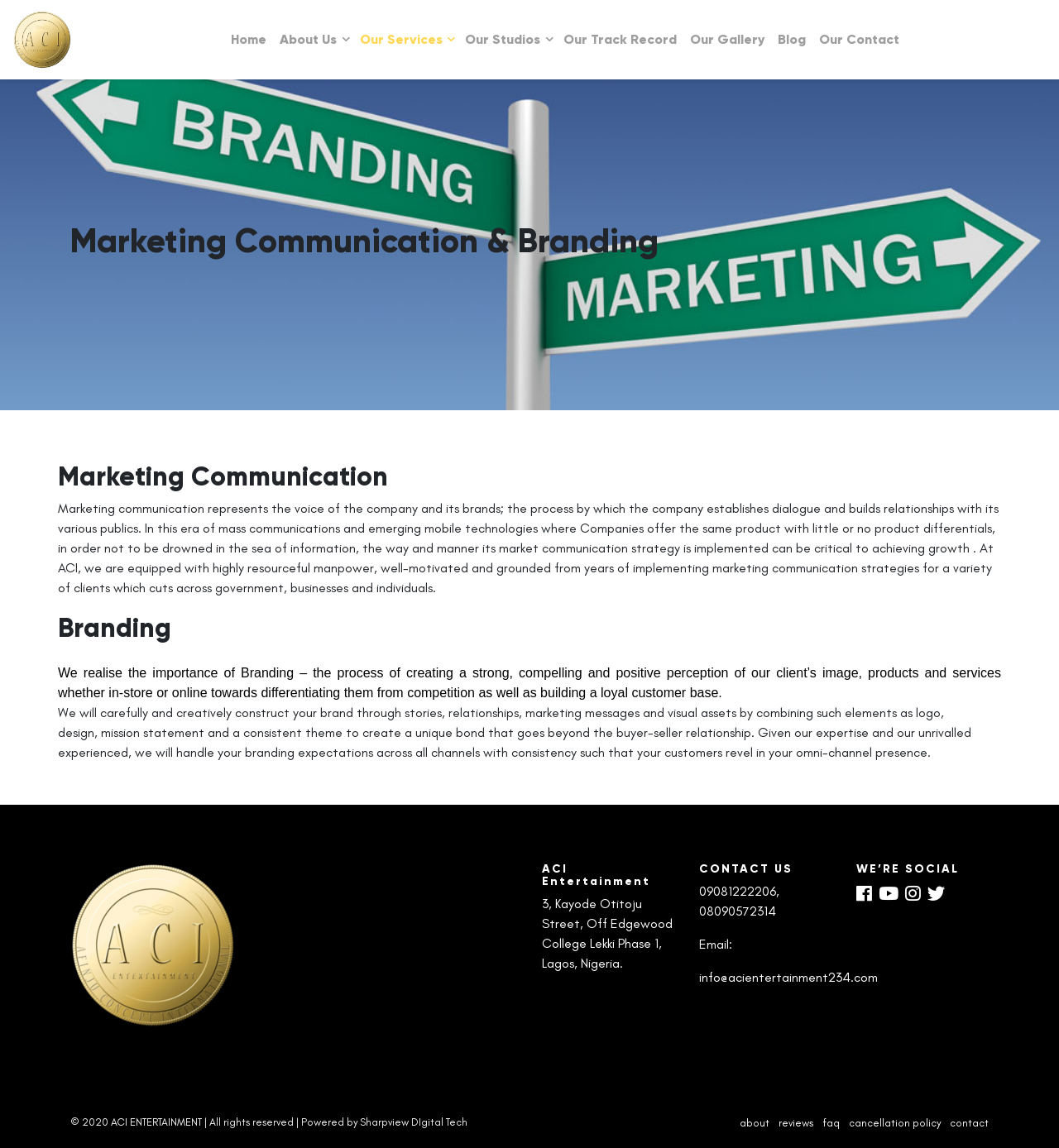Determine the bounding box for the described UI element: "aria-label="Zoom in"".

None